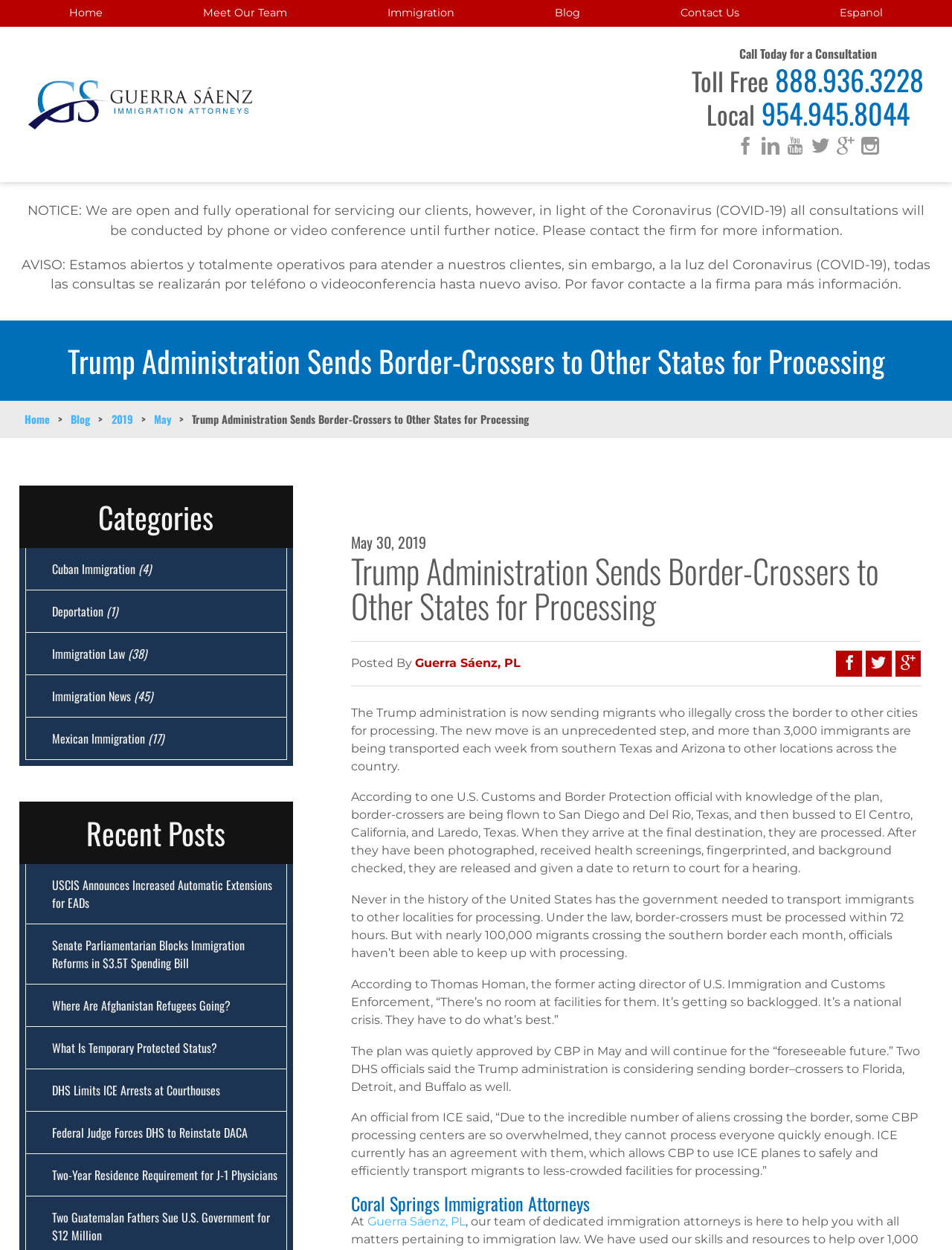What is the name of the law firm mentioned on the webpage?
Look at the image and answer the question using a single word or phrase.

Guerra Sáenz, PL